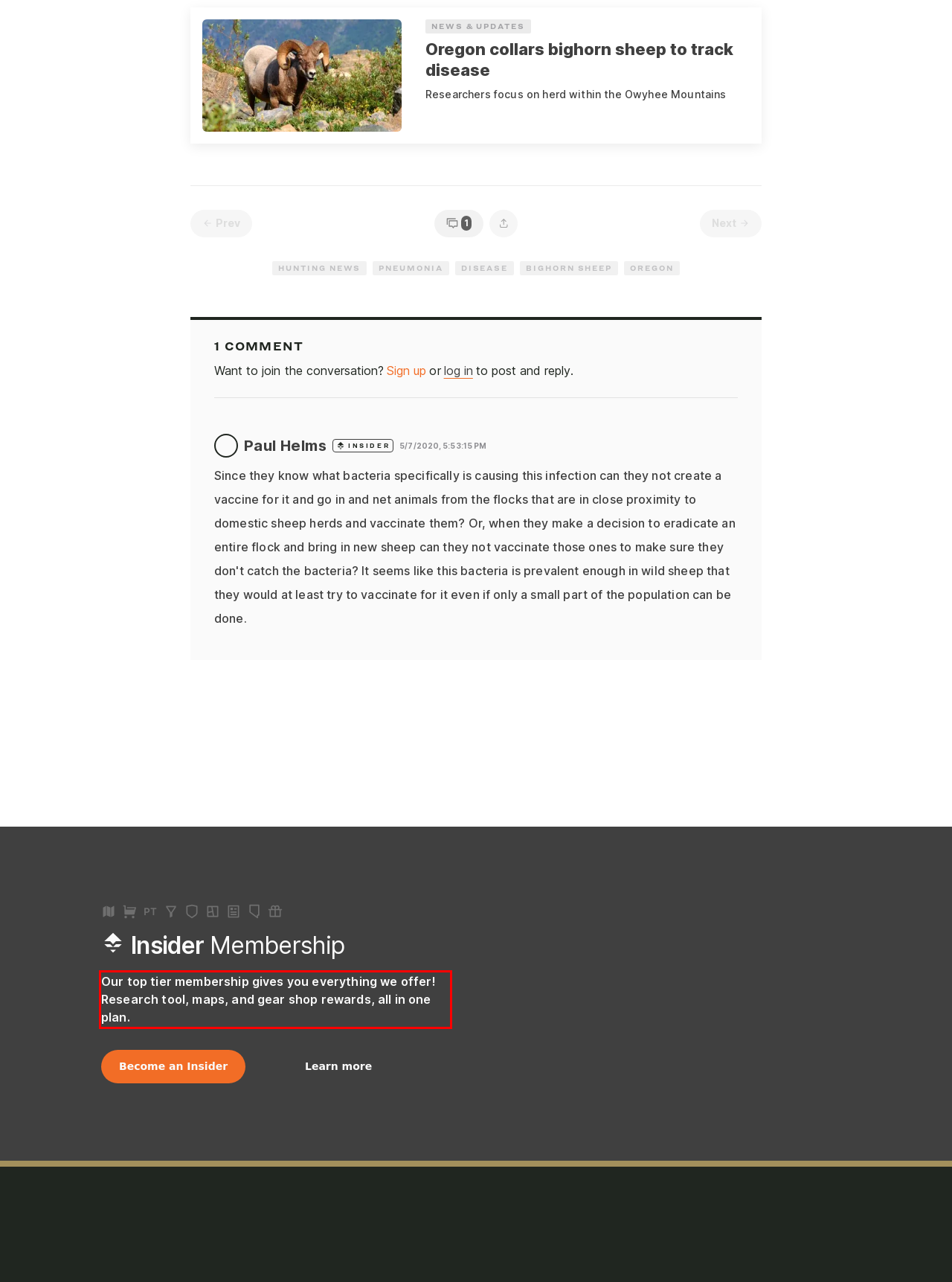Please identify and extract the text from the UI element that is surrounded by a red bounding box in the provided webpage screenshot.

Our top tier membership gives you everything we offer! Research tool, maps, and gear shop rewards, all in one plan.